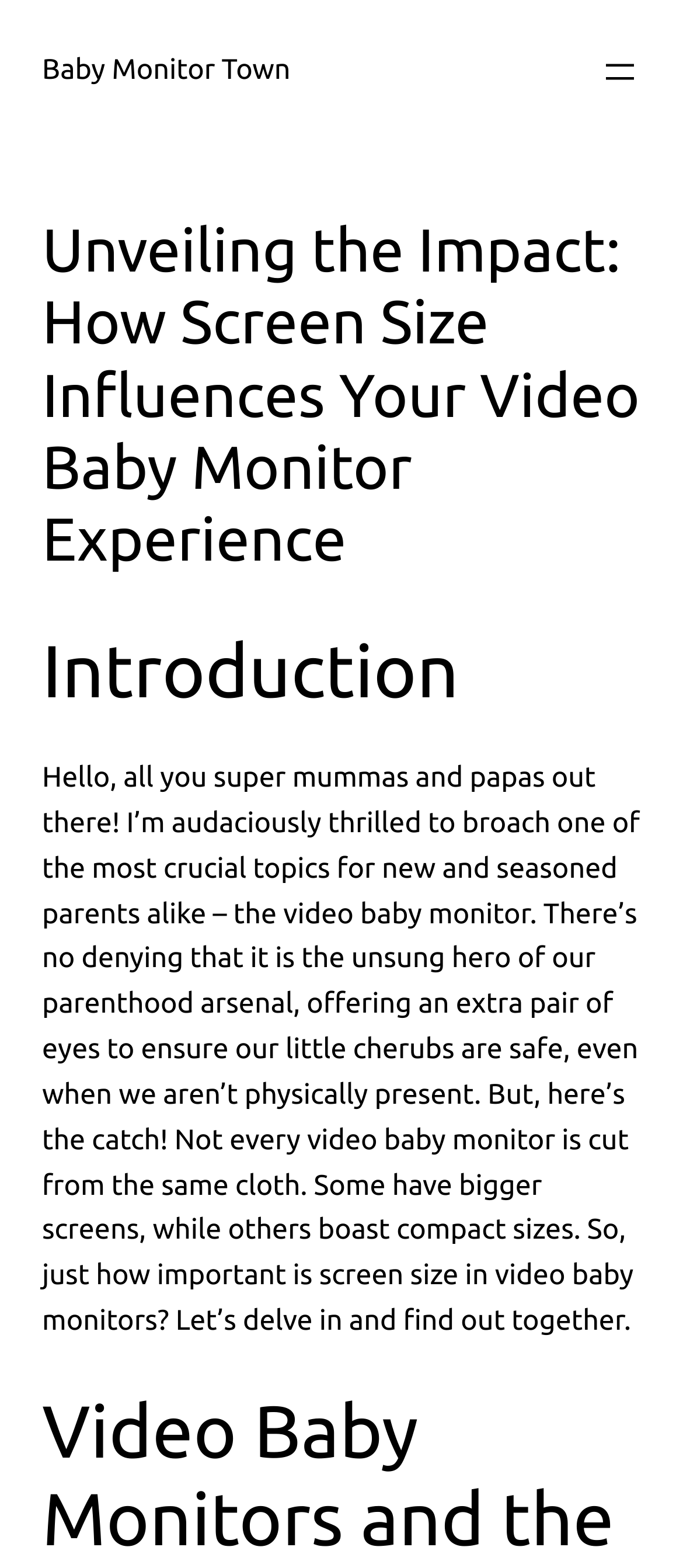Locate and provide the bounding box coordinates for the HTML element that matches this description: "Baby Monitor Town".

[0.062, 0.035, 0.425, 0.055]